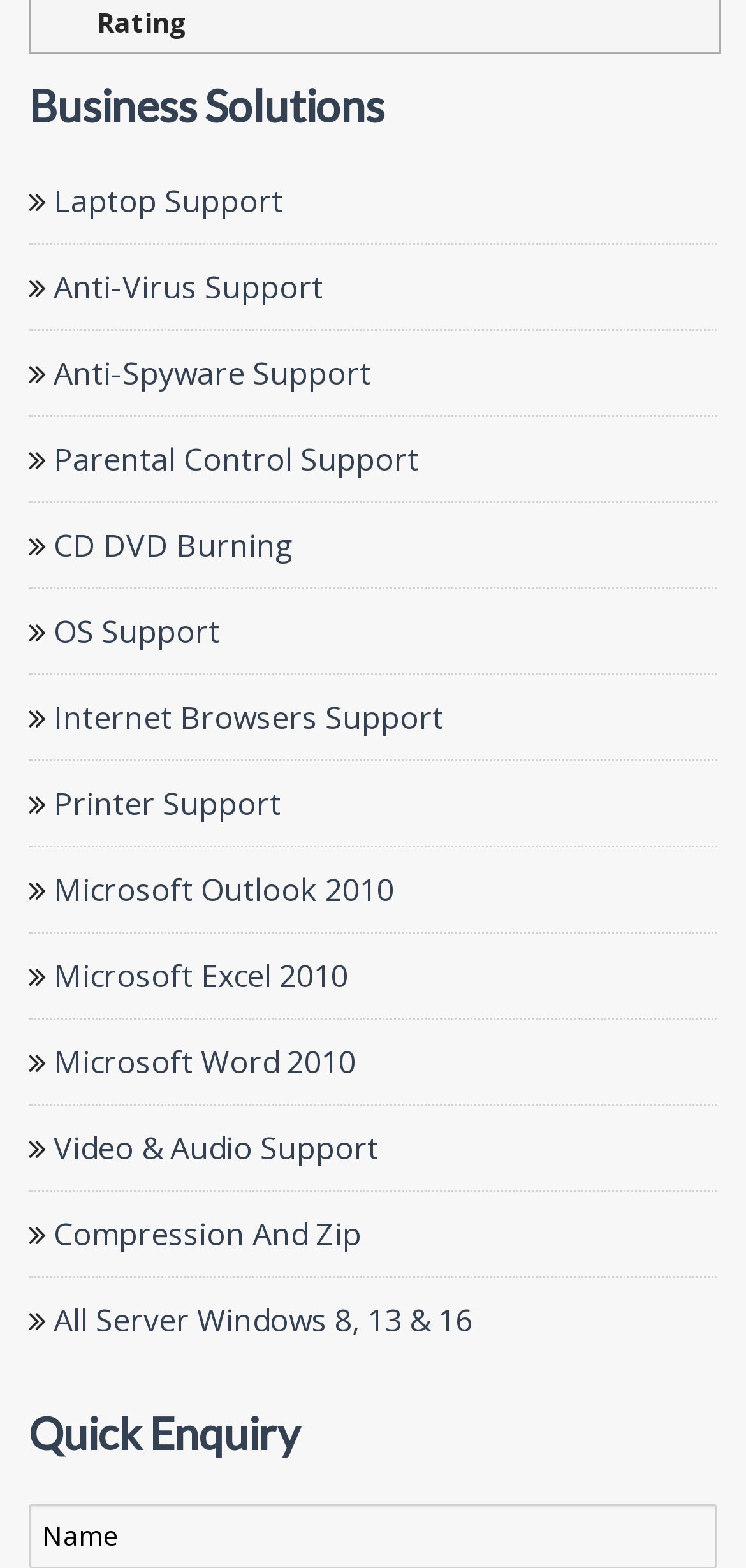Please determine the bounding box coordinates of the area that needs to be clicked to complete this task: 'Click on Anti-Virus Support'. The coordinates must be four float numbers between 0 and 1, formatted as [left, top, right, bottom].

[0.062, 0.169, 0.433, 0.196]